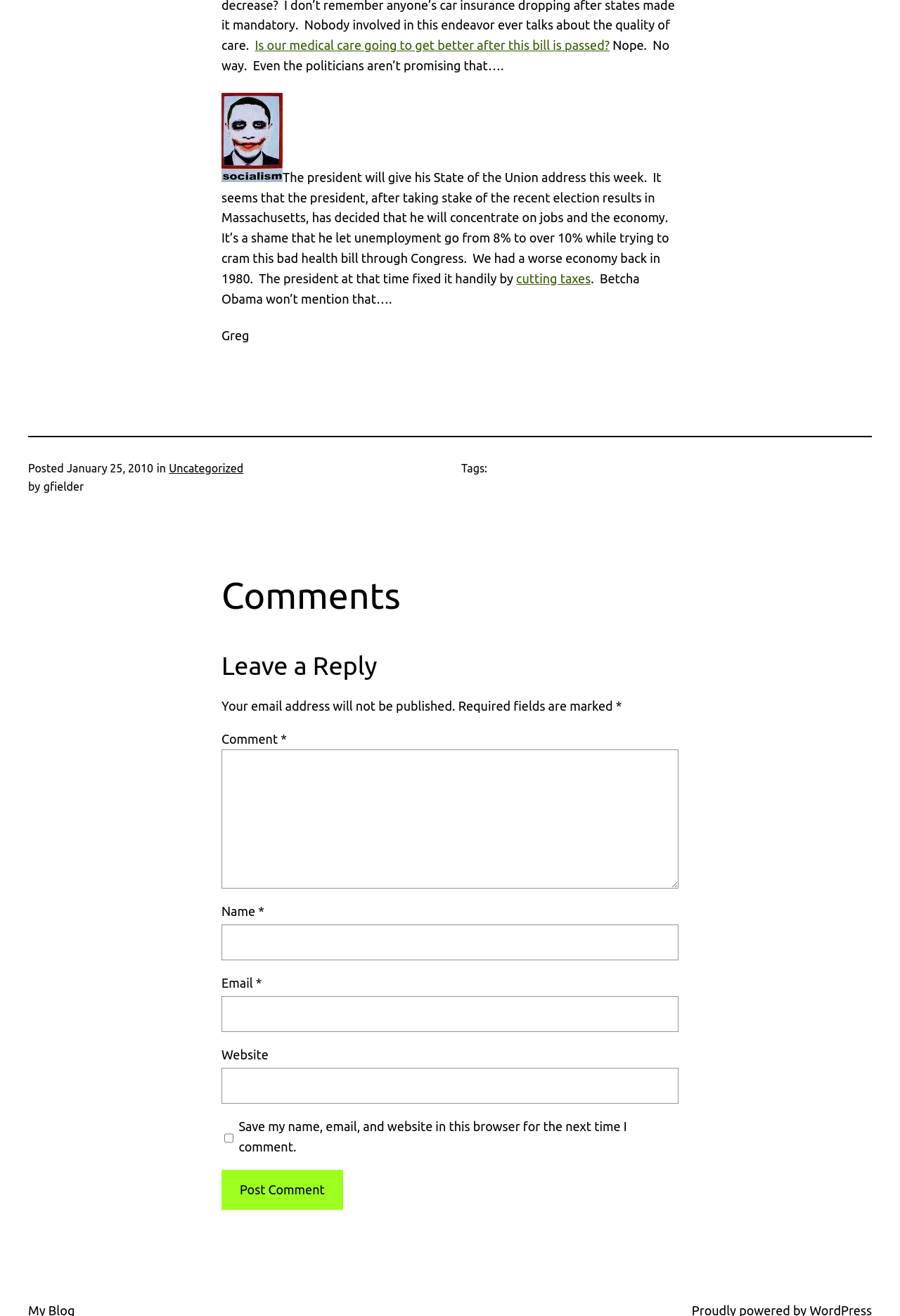Please specify the bounding box coordinates of the region to click in order to perform the following instruction: "Post your comment".

[0.246, 0.889, 0.381, 0.919]